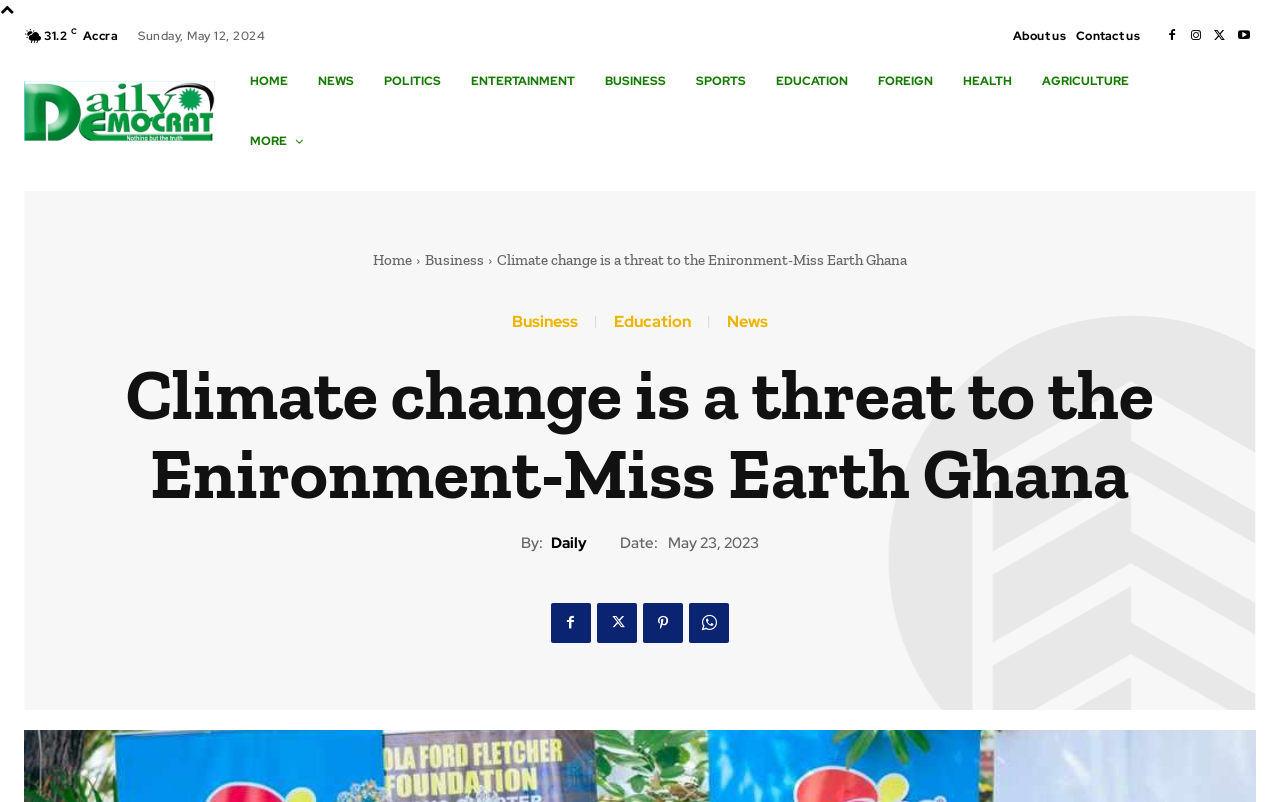What is the main topic of the news article?
Please provide a comprehensive answer based on the details in the screenshot.

I found the main topic of the news article by looking at the main heading, which says 'Climate change is a threat to the Enironment-Miss Earth Ghana'.